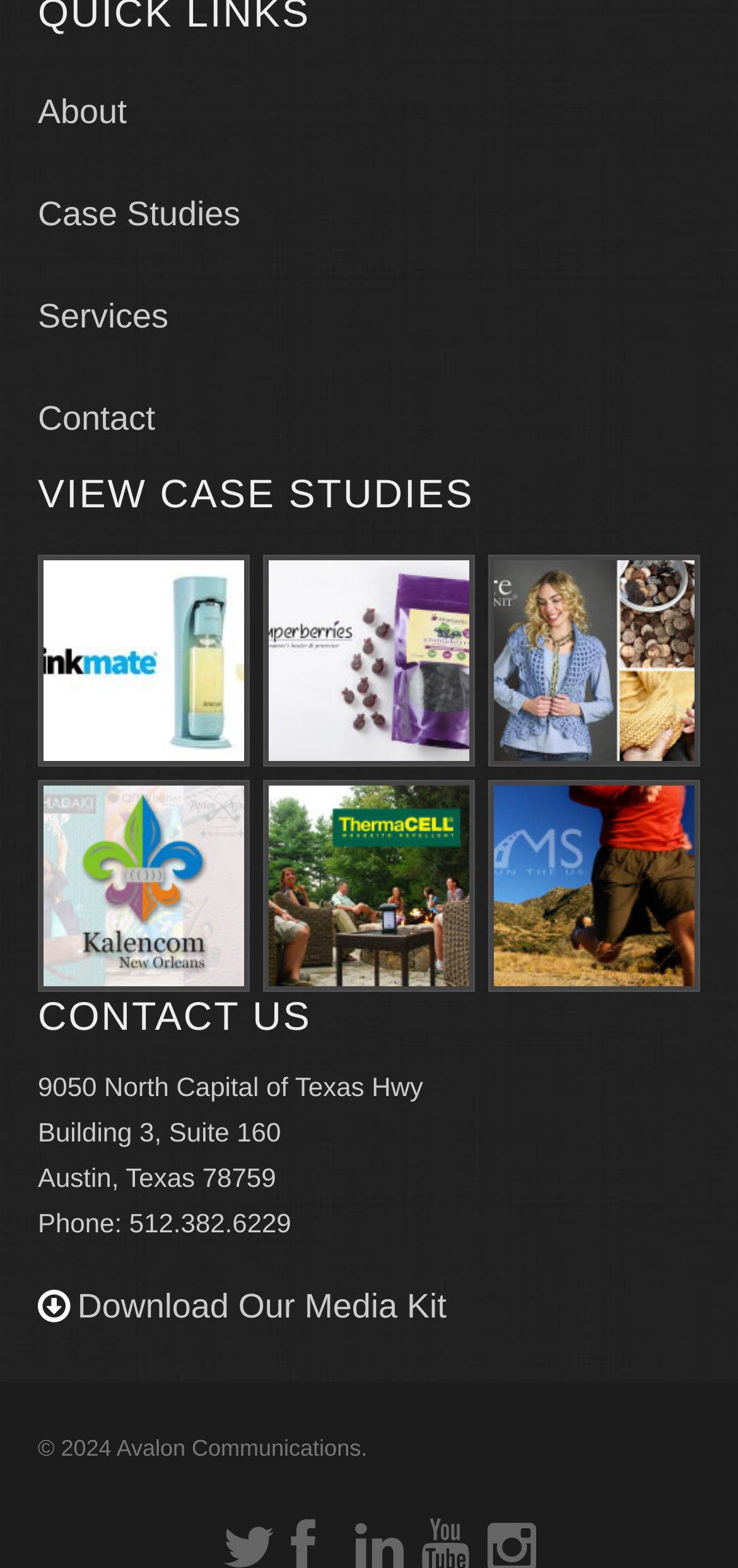Answer the question below using just one word or a short phrase: 
How many social media links are there?

5